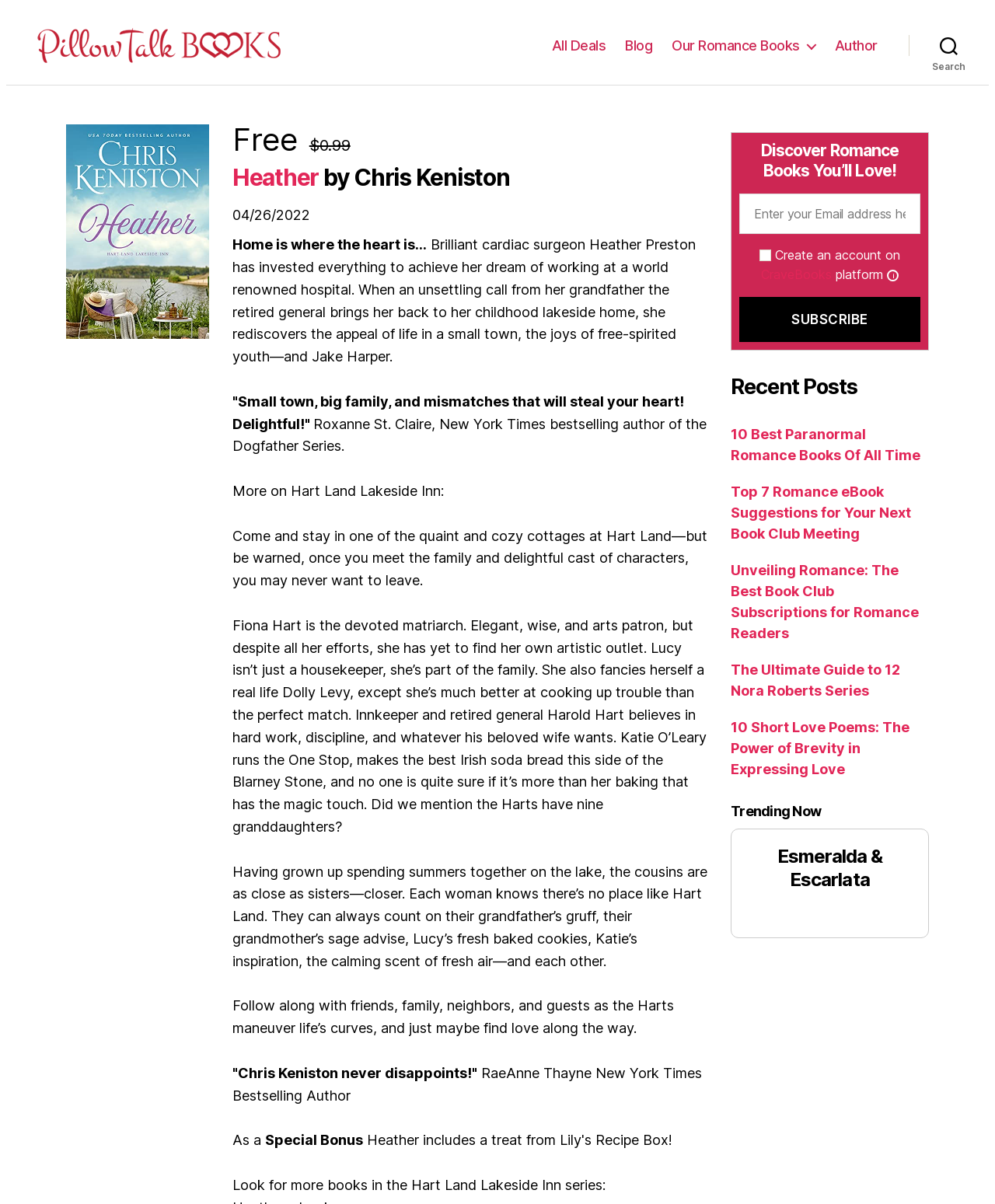What is the purpose of CraveBooks?
Observe the image and answer the question with a one-word or short phrase response.

Connect readers with authors